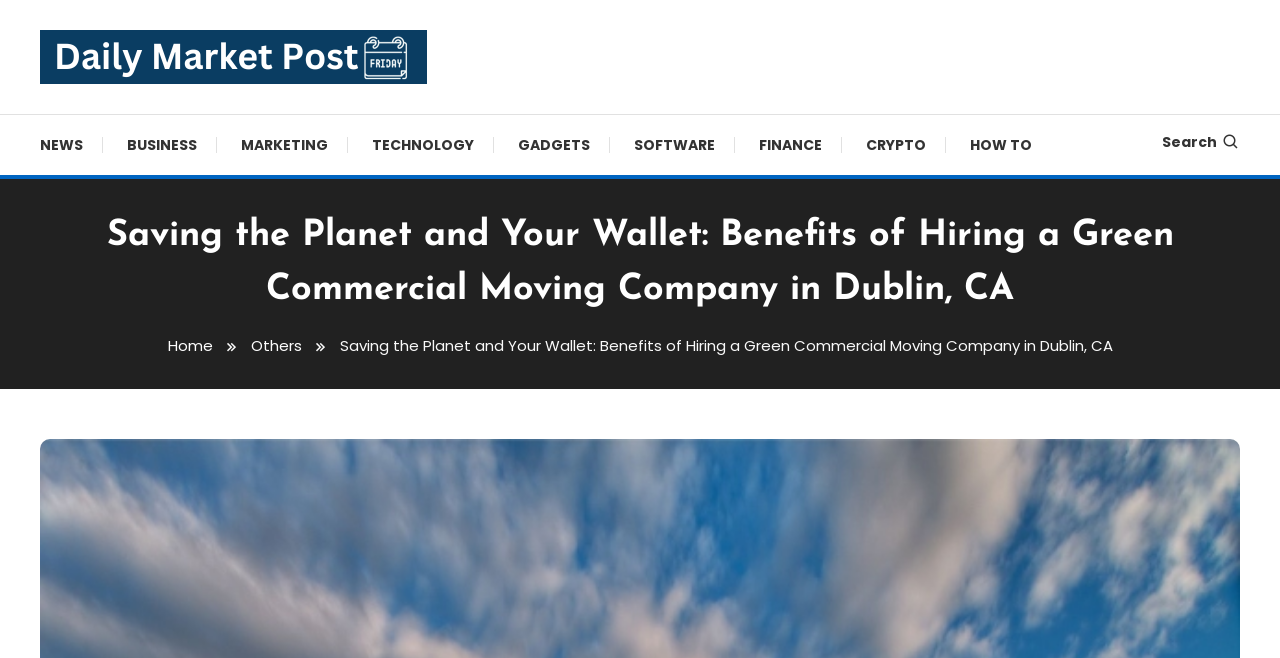Identify and extract the heading text of the webpage.

Saving the Planet and Your Wallet: Benefits of Hiring a Green Commercial Moving Company in Dublin, CA